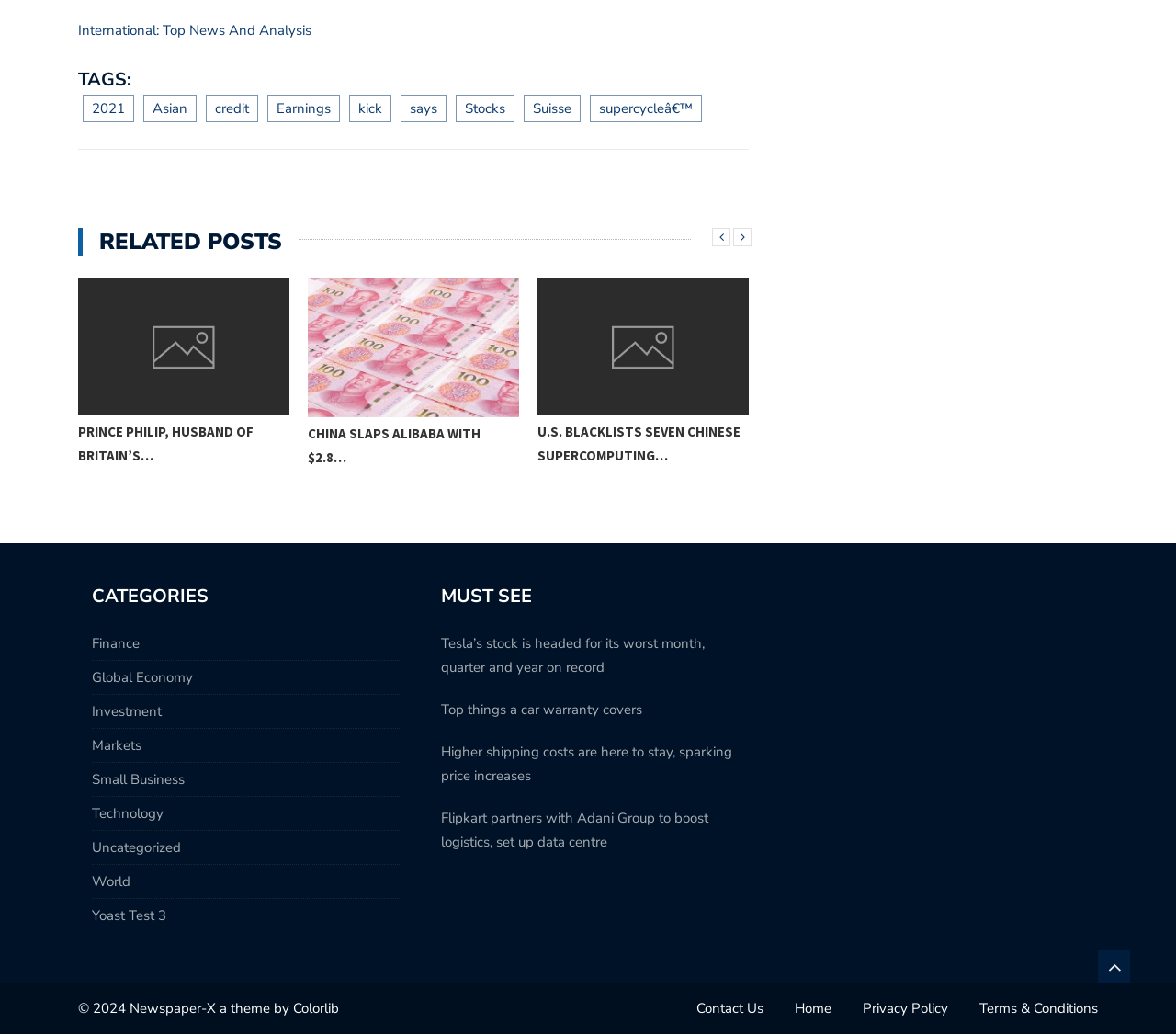Identify the bounding box coordinates of the region that needs to be clicked to carry out this instruction: "View related posts". Provide these coordinates as four float numbers ranging from 0 to 1, i.e., [left, top, right, bottom].

[0.066, 0.221, 0.587, 0.247]